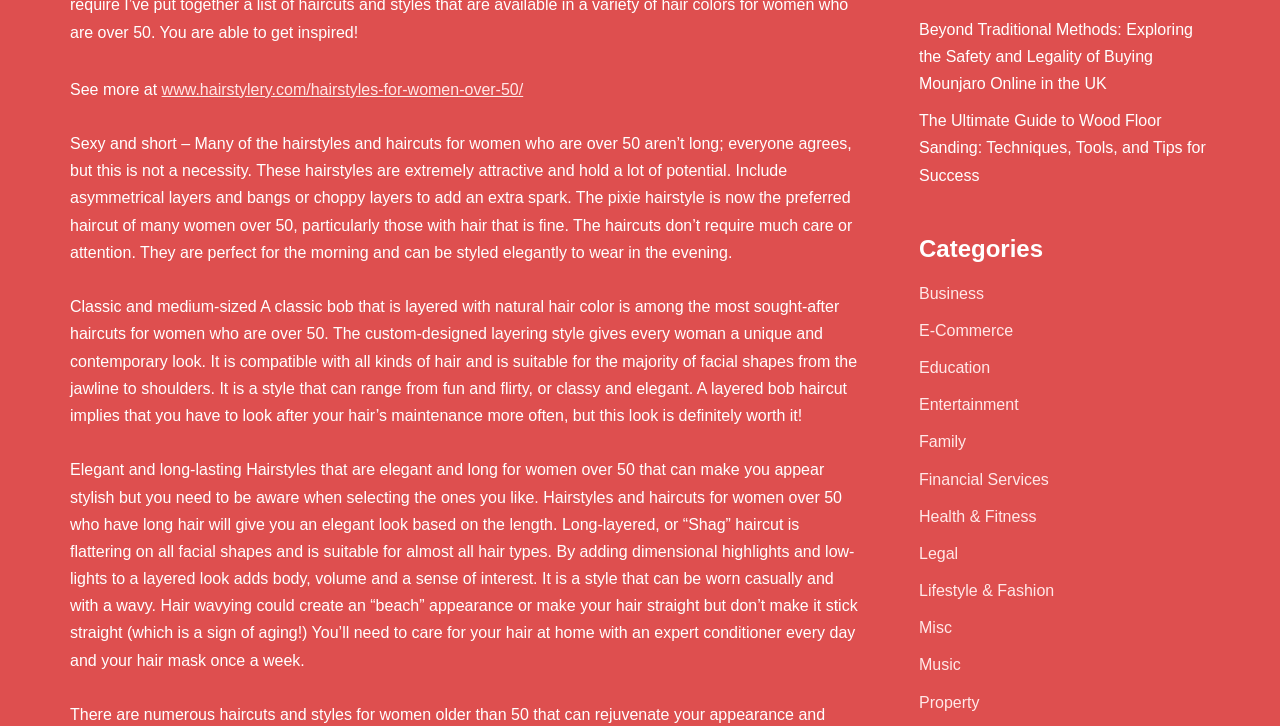Predict the bounding box coordinates for the UI element described as: "Lifestyle & Fashion". The coordinates should be four float numbers between 0 and 1, presented as [left, top, right, bottom].

[0.718, 0.802, 0.824, 0.825]